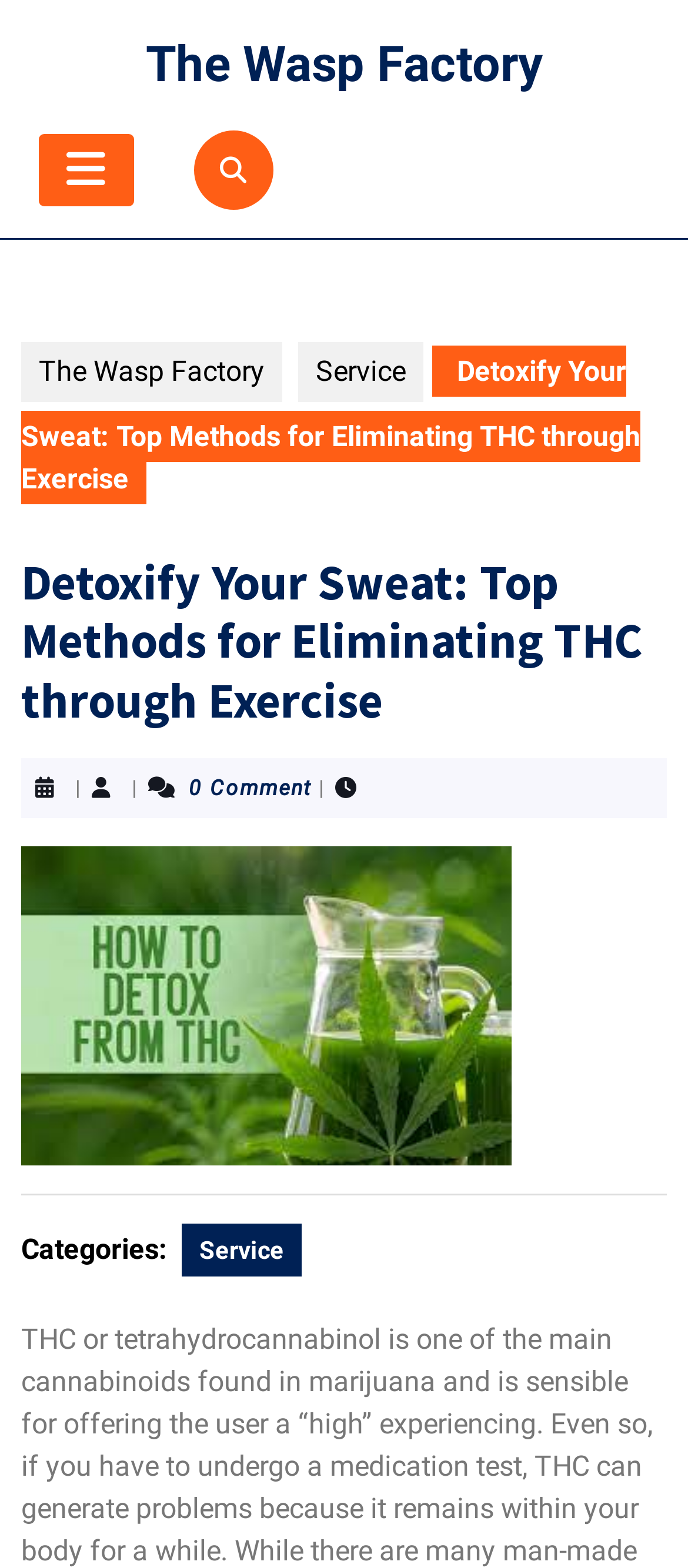Can you locate the main headline on this webpage and provide its text content?

Detoxify Your Sweat: Top Methods for Eliminating THC through Exercise